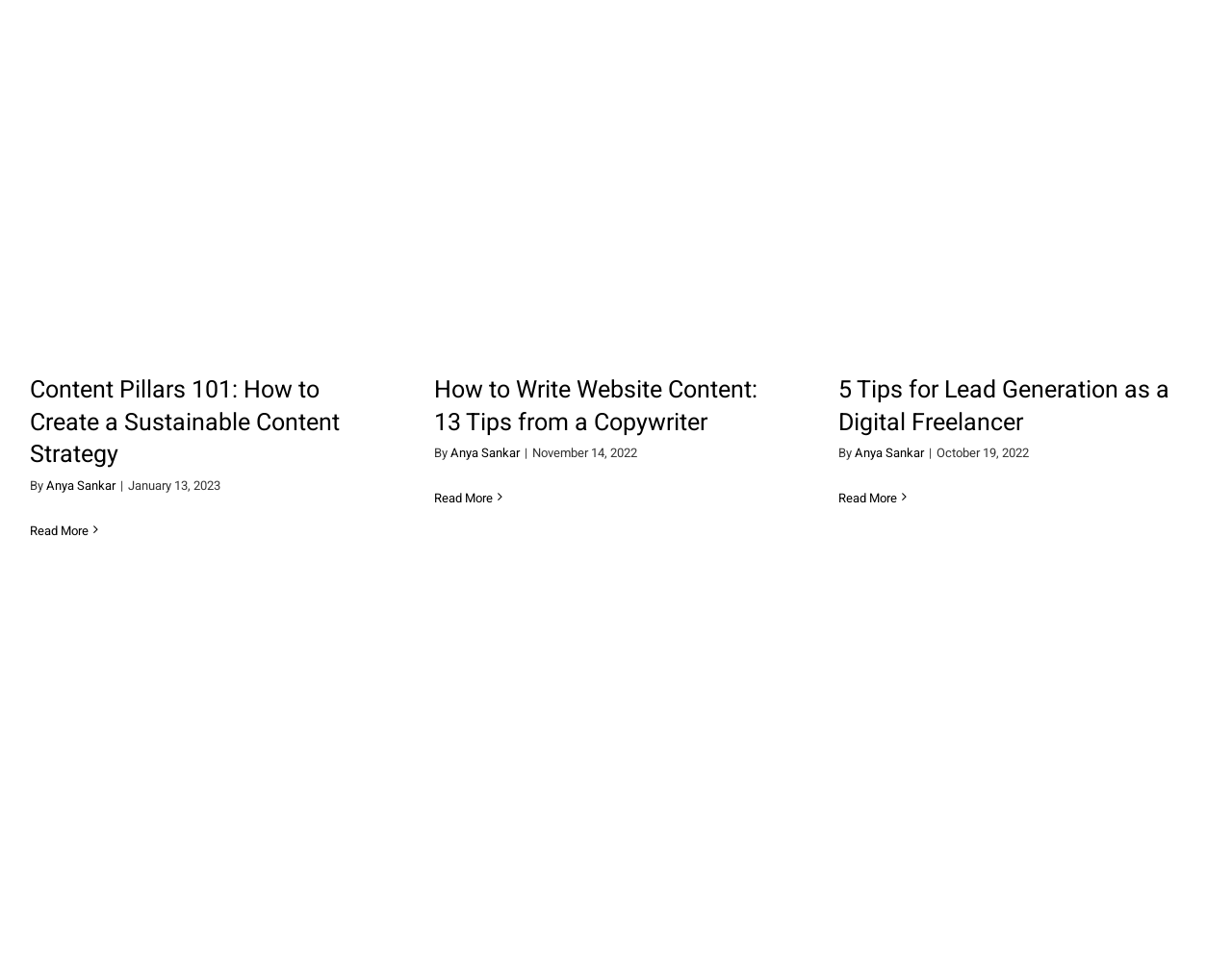What is the title of the second article on this webpage?
Using the information from the image, answer the question thoroughly.

I looked at the webpage and found the second article title, which is 'How to Write Website Content: 13 Tips from a Copywriter'.